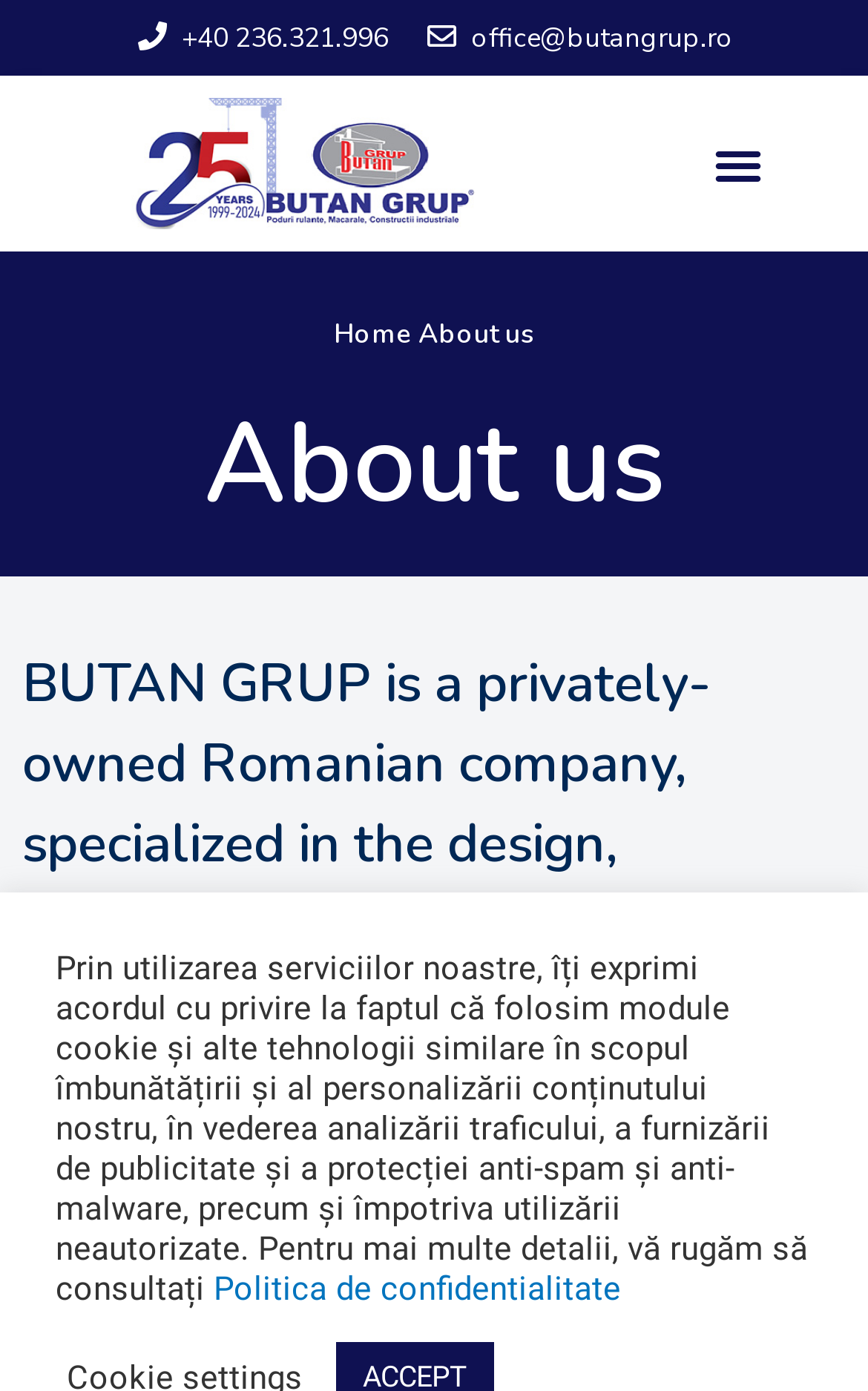What type of products does the company offer?
Answer the question in as much detail as possible.

The company offers various types of lifting installations, including poduri rulante, macarale pe sine-portal sau portic, macarale pivotante, piese de schimb pentru masini de ridicat, and dispozitive conexe, as mentioned in the link on the top of the webpage.